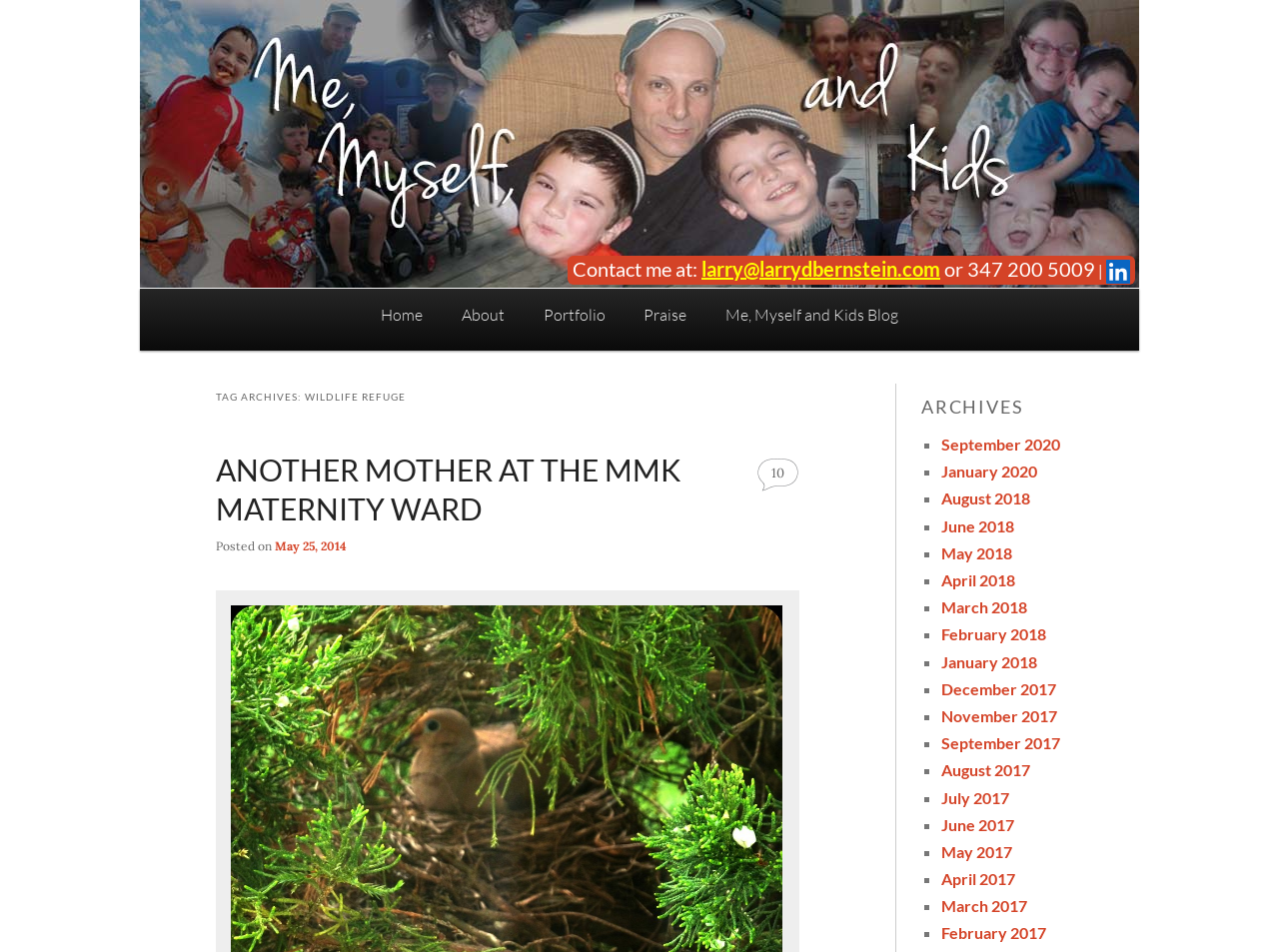Based on the element description: "May 25, 2014", identify the UI element and provide its bounding box coordinates. Use four float numbers between 0 and 1, [left, top, right, bottom].

[0.215, 0.566, 0.271, 0.582]